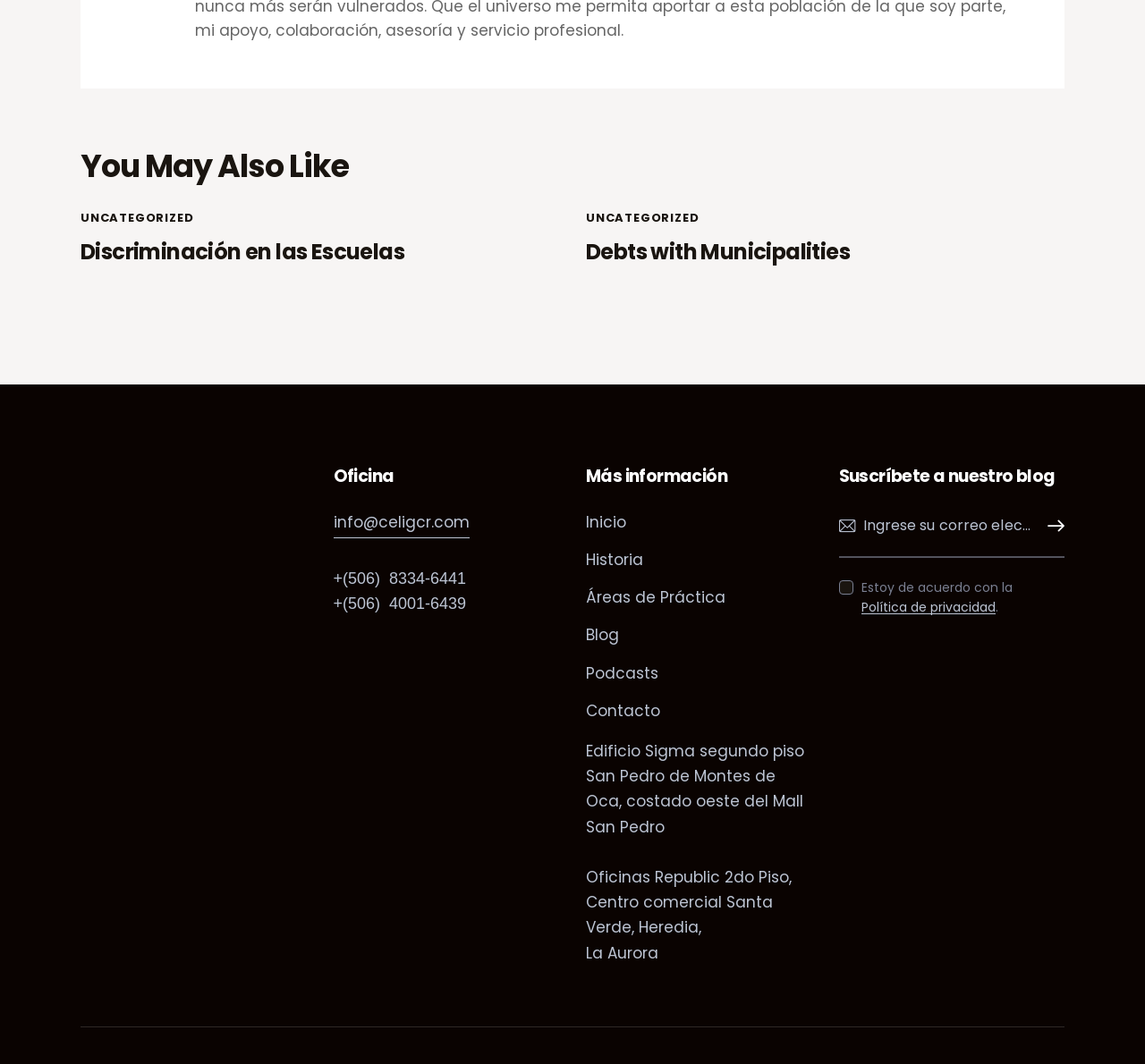Extract the bounding box for the UI element that matches this description: "Áreas de Práctica".

[0.512, 0.55, 0.634, 0.573]